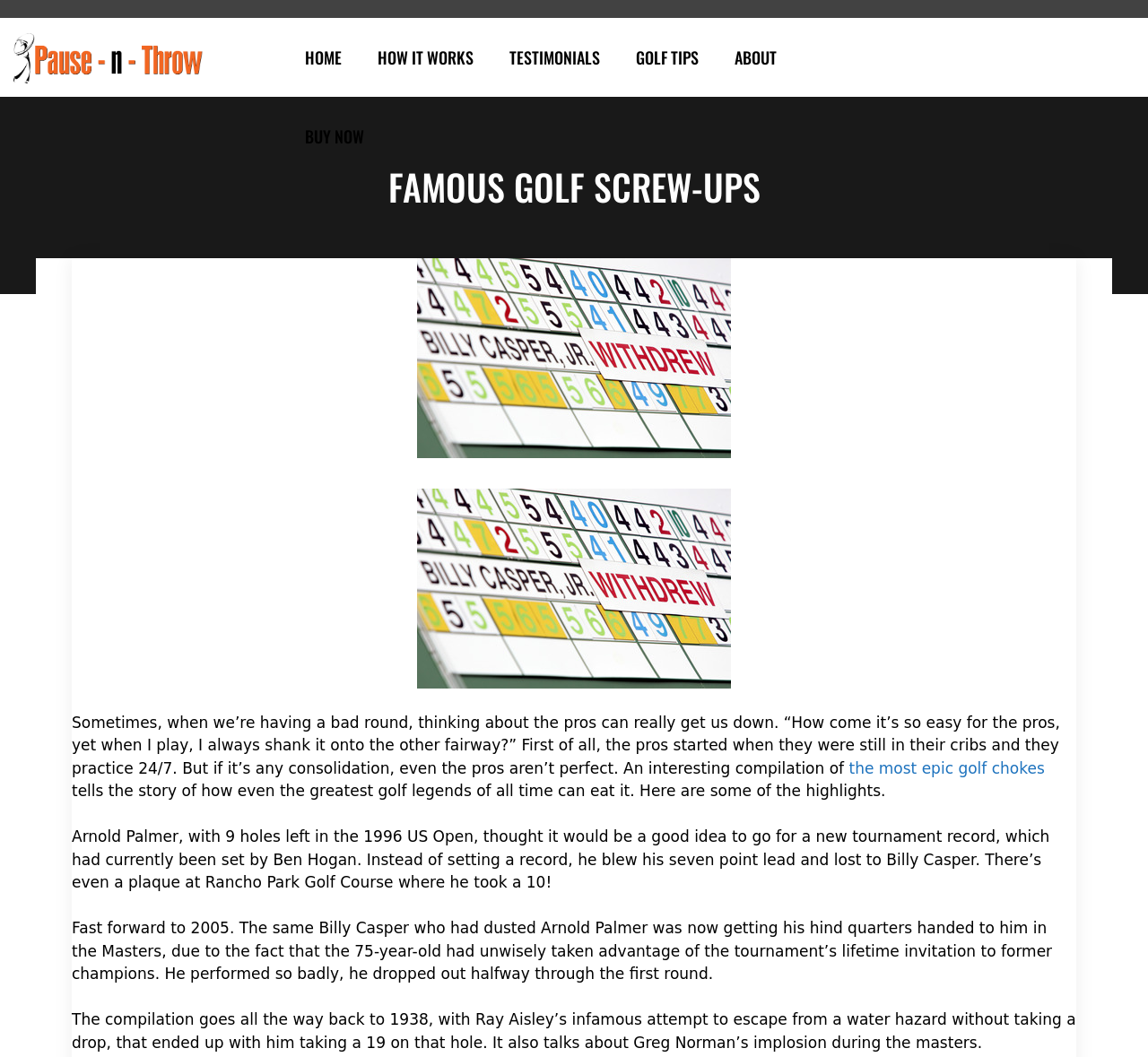Give an in-depth explanation of the webpage layout and content.

The webpage is about famous golf screw-ups, with a focus on the imperfections of professional golfers. At the top, there is a navigation bar with links to different sections of the website, including "HOME", "HOW IT WORKS", "TESTIMONIALS", "GOLF TIPS", "ABOUT", and "BUY NOW". Below the navigation bar, there is a large heading that reads "FAMOUS GOLF SCREW-UPS".

The main content of the page is a series of paragraphs and links that tell stories of famous golfers' mistakes and failures. The first paragraph discusses how even professional golfers are not perfect and can make mistakes, citing examples of legendary golfers who have had epic fails. There is also a link to a compilation of the most epic golf chokes.

The following paragraphs tell specific stories of famous golfers' mistakes, including Arnold Palmer's blunder at the 1996 US Open, Billy Casper's poor performance at the Masters, and Ray Aisley's infamous attempt to escape from a water hazard without taking a drop. There are also images scattered throughout the text, including one of "The Masters Round Two".

Overall, the webpage is a lighthearted and humorous take on the imperfections of professional golfers, with a focus on entertaining stories and anecdotes.